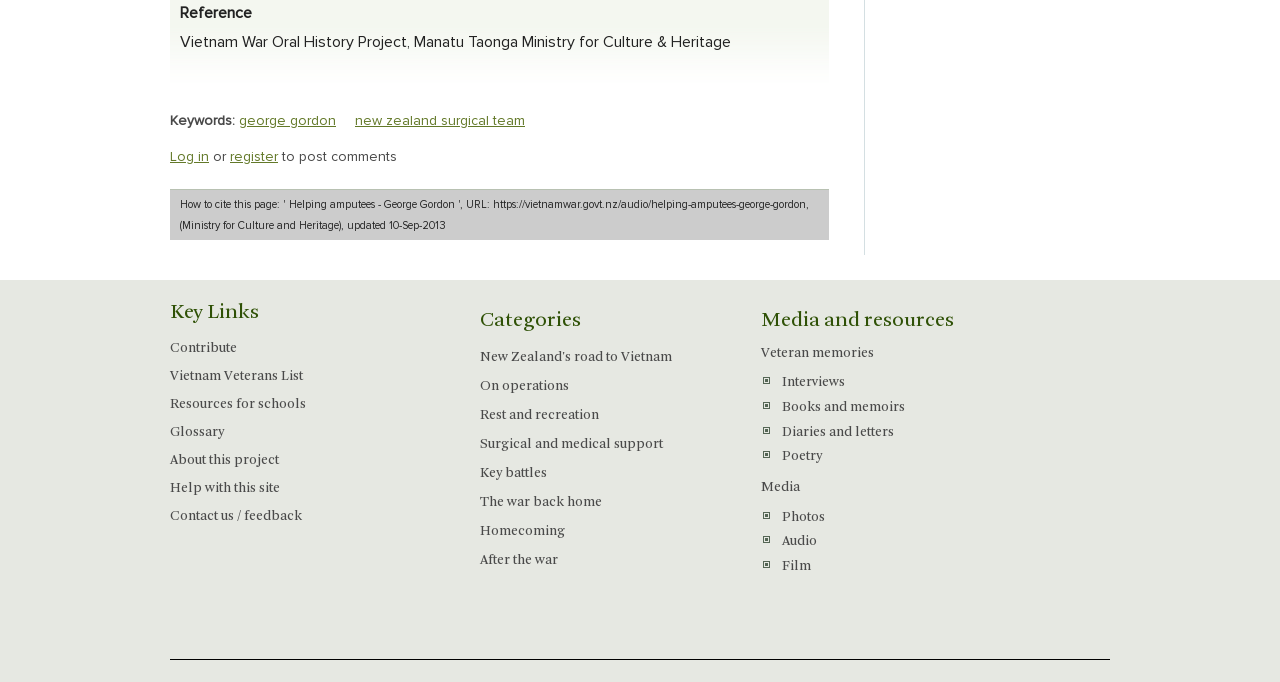Identify the bounding box coordinates of the element to click to follow this instruction: 'View 'Veteran memories''. Ensure the coordinates are four float values between 0 and 1, provided as [left, top, right, bottom].

[0.595, 0.507, 0.778, 0.544]